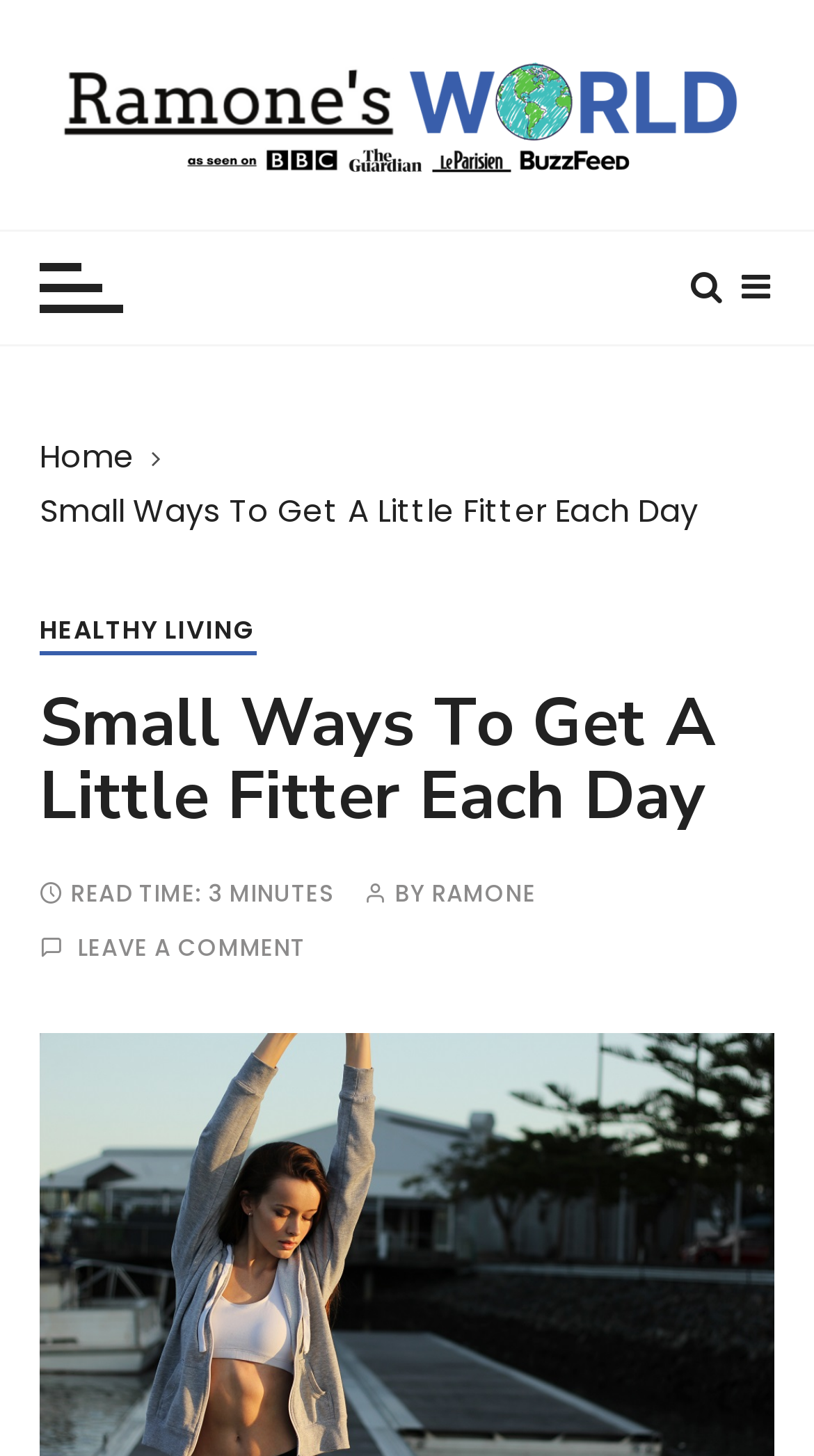Find the bounding box of the web element that fits this description: "info@petvetac.com".

None